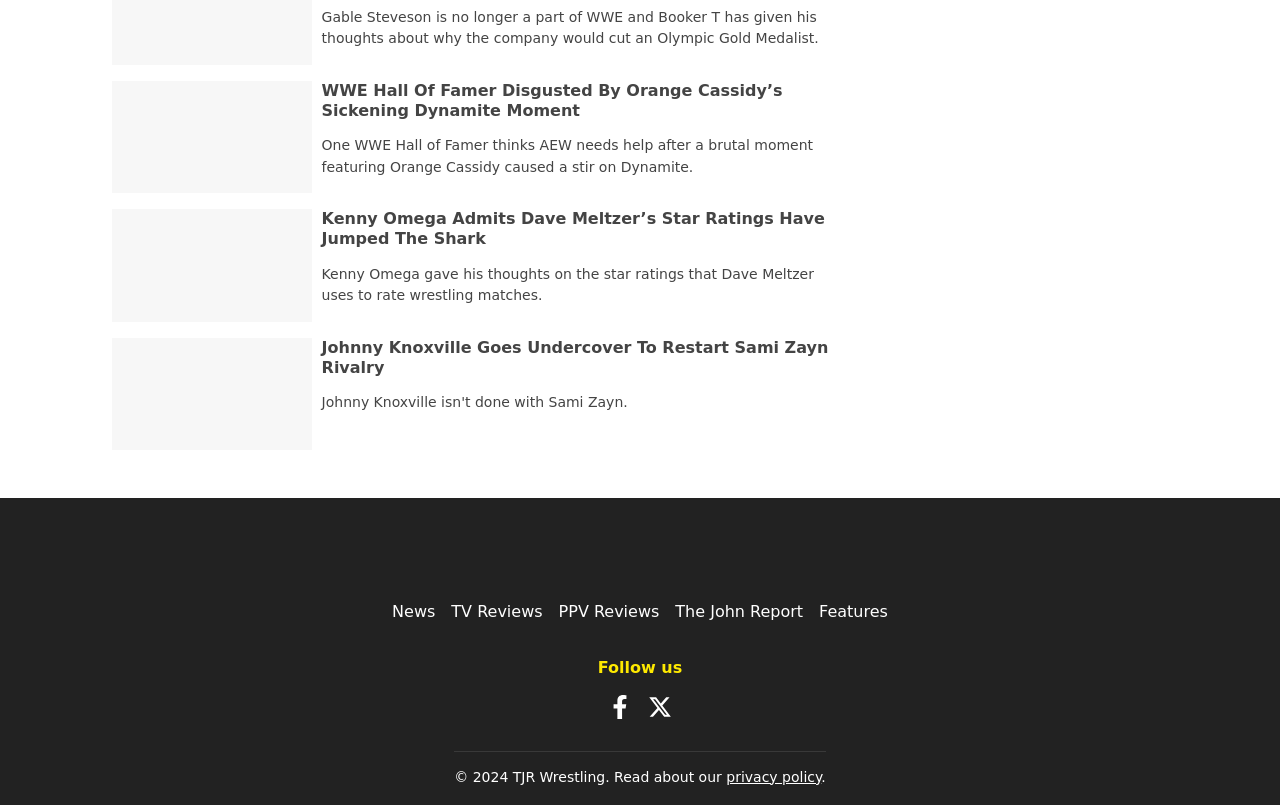What is the name of the section that has links to 'News', 'TV Reviews', etc.?
Utilize the information in the image to give a detailed answer to the question.

There is no specific name given to the section that has links to 'News', 'TV Reviews', etc. However, it appears to be a navigation menu or a category section.